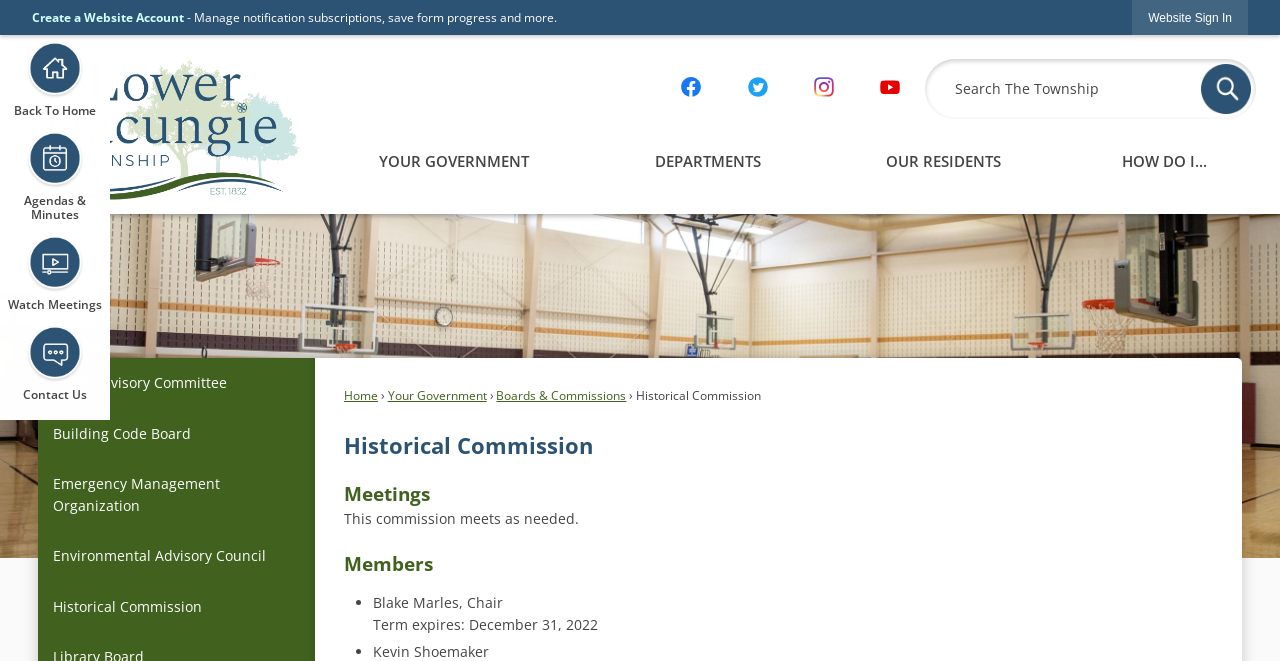Answer the question using only a single word or phrase: 
How many social media platforms are linked on the webpage?

4